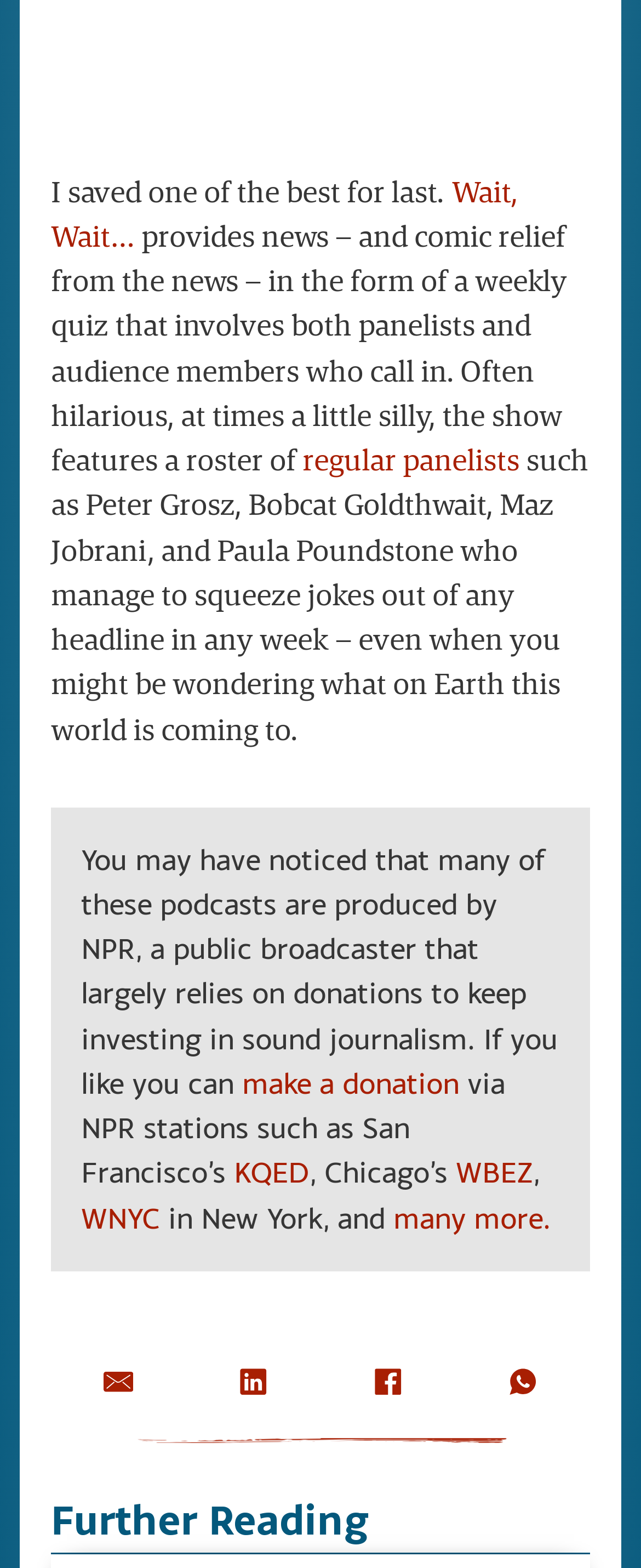Locate the bounding box coordinates of the area to click to fulfill this instruction: "Email us". The bounding box should be presented as four float numbers between 0 and 1, in the order [left, top, right, bottom].

[0.146, 0.866, 0.223, 0.897]